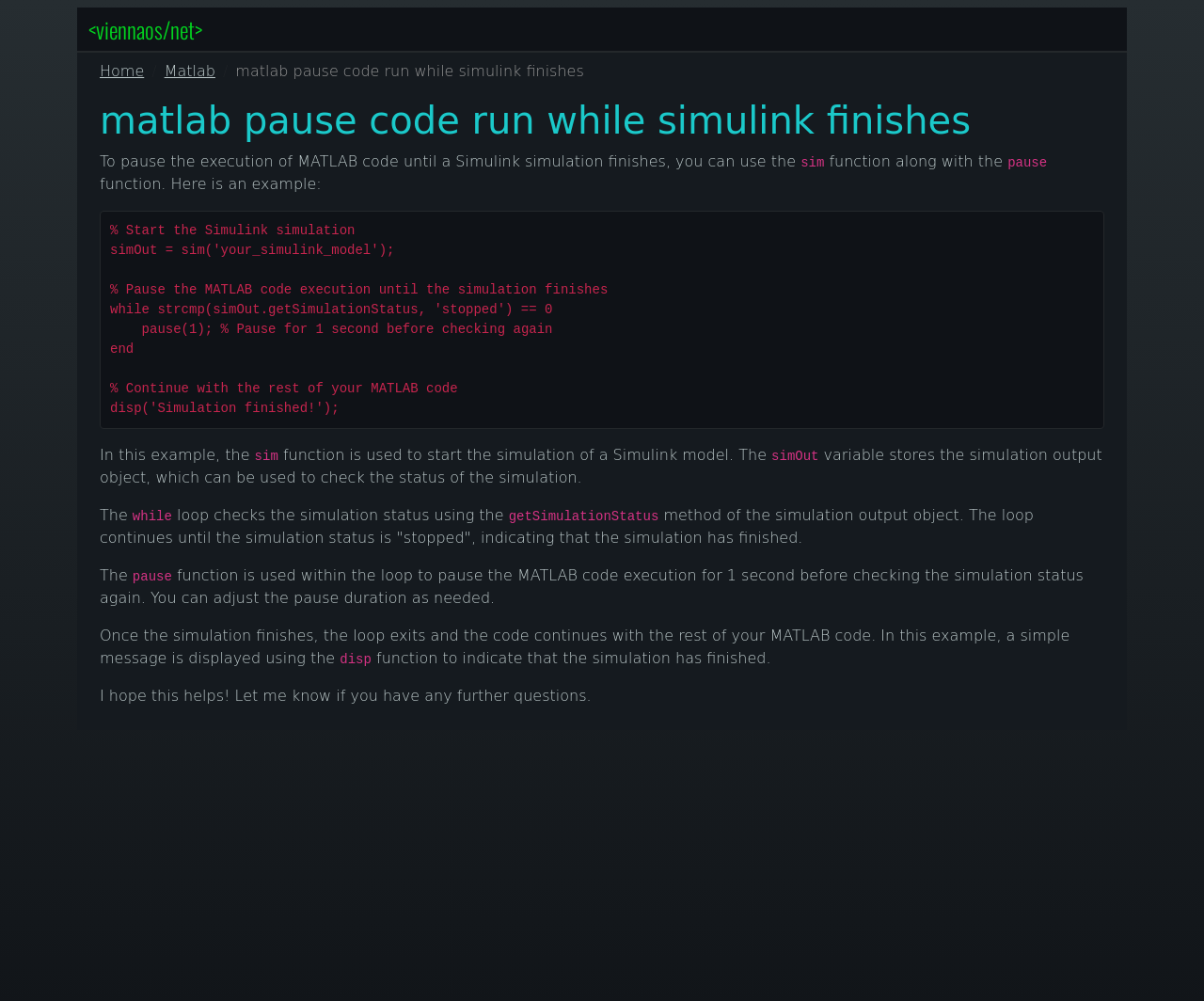Articulate a detailed summary of the webpage's content and design.

This webpage is about pausing MATLAB code execution until a Simulink simulation finishes. At the top left, there is a link to "viennaos/net". Below it, a navigation breadcrumb is displayed, showing links to "Home" and "Matlab", followed by the title "matlab pause code run while simulink finishes". 

The main content of the webpage is divided into sections. The first section explains how to pause the execution of MATLAB code until a Simulink simulation finishes, using a specific function. This section is headed by a title with the same text as the navigation breadcrumb. 

Below the title, there are three paragraphs of text explaining the function and its usage. The first paragraph introduces the function, the second paragraph provides an example of its usage, and the third paragraph explains how the function works. 

The example code is displayed in a code block, which takes up most of the width of the page. The code is accompanied by explanatory text, which is divided into several paragraphs. These paragraphs explain the different parts of the code, including the use of the "sim" function to start the simulation, the "simOut" variable to store the simulation output object, and the "while" loop to check the simulation status. 

The webpage also explains how to use the "pause" function to pause the MATLAB code execution for a certain duration, and how to display a message when the simulation finishes. The final sentence on the webpage is a message from the author, expressing hope that the explanation is helpful and inviting further questions.